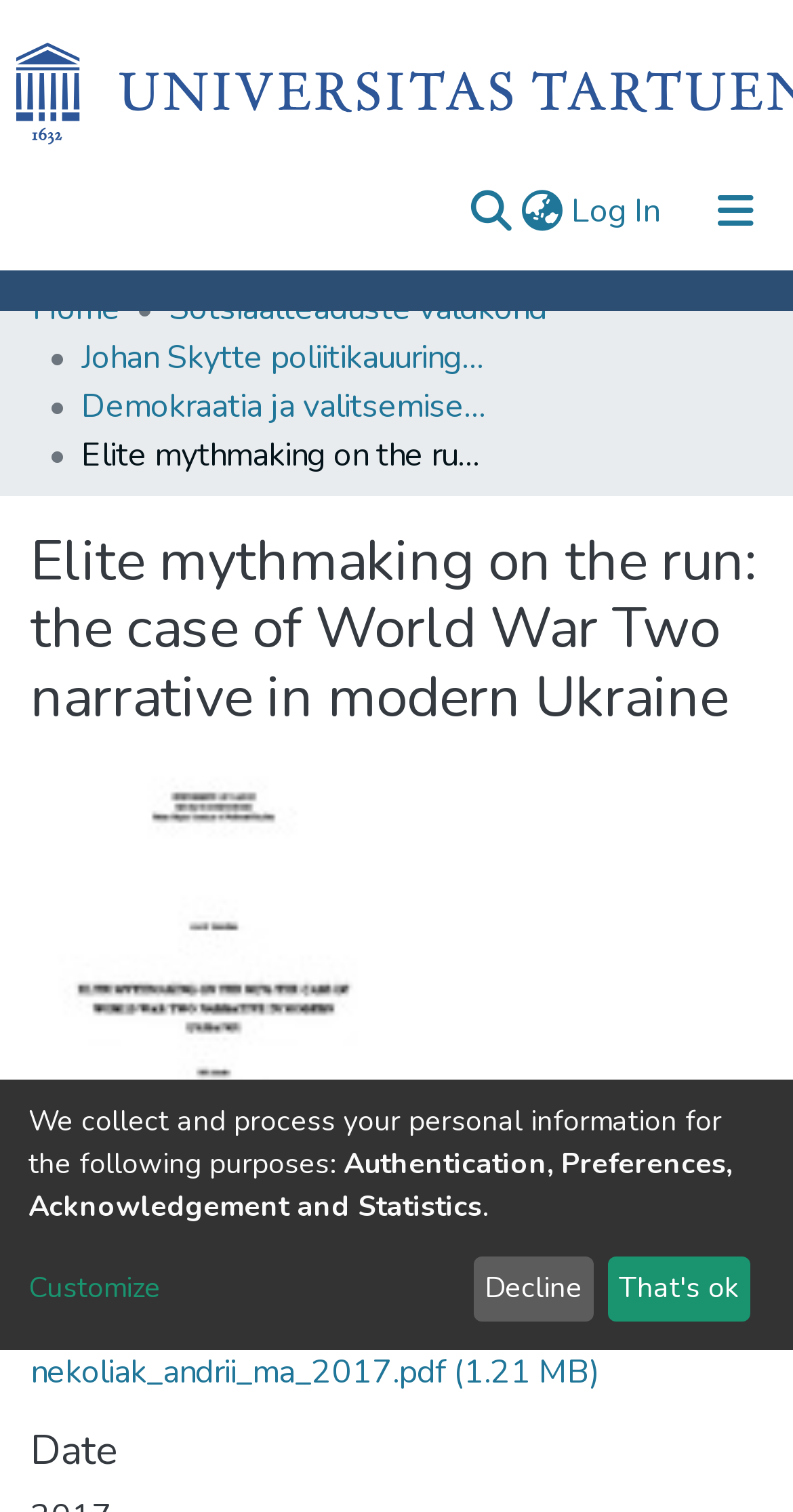Based on the element description: "Home", identify the UI element and provide its bounding box coordinates. Use four float numbers between 0 and 1, [left, top, right, bottom].

[0.041, 0.188, 0.151, 0.221]